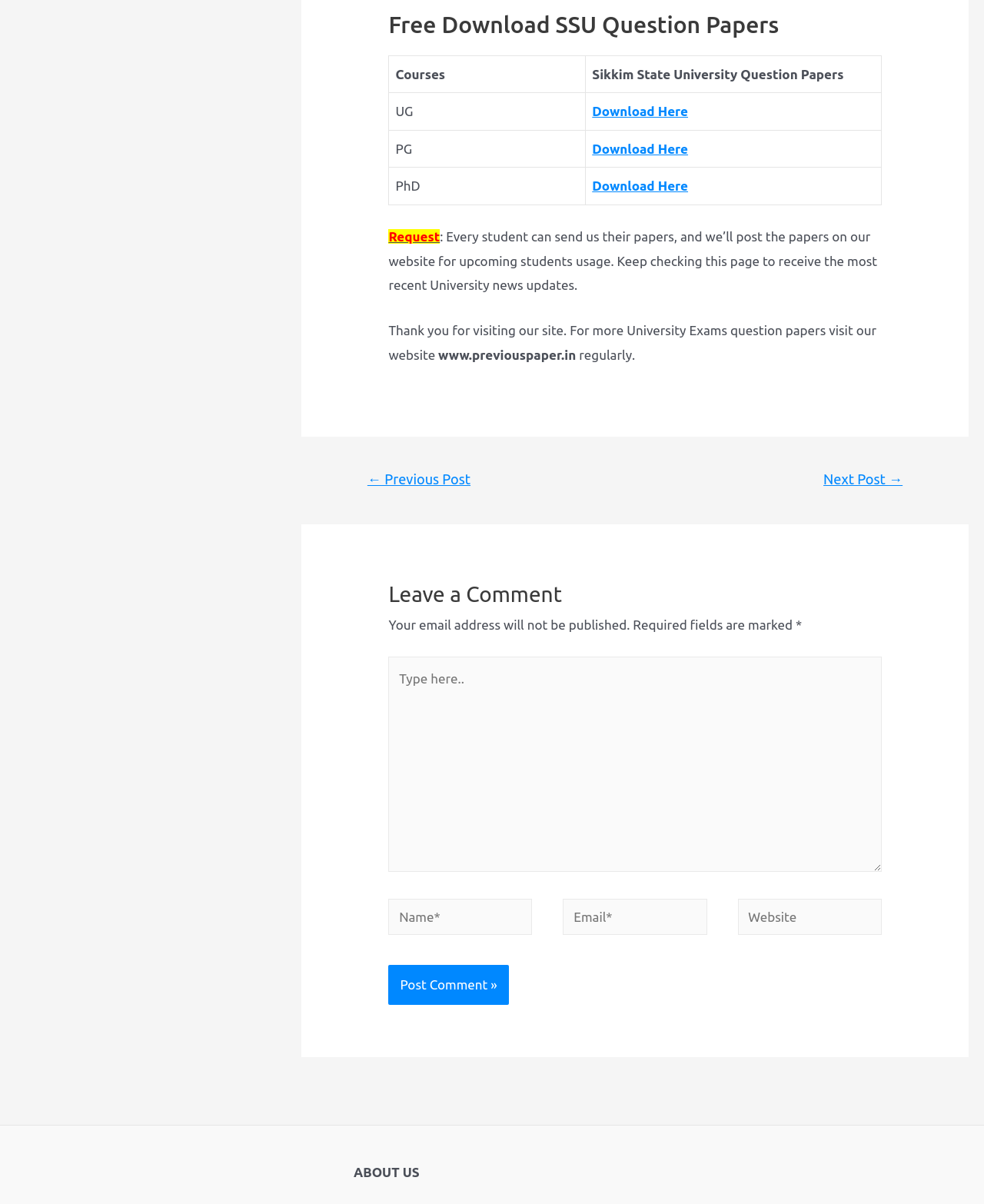Provide the bounding box coordinates of the HTML element this sentence describes: "name="submit" value="Post Comment »"".

[0.395, 0.923, 0.517, 0.956]